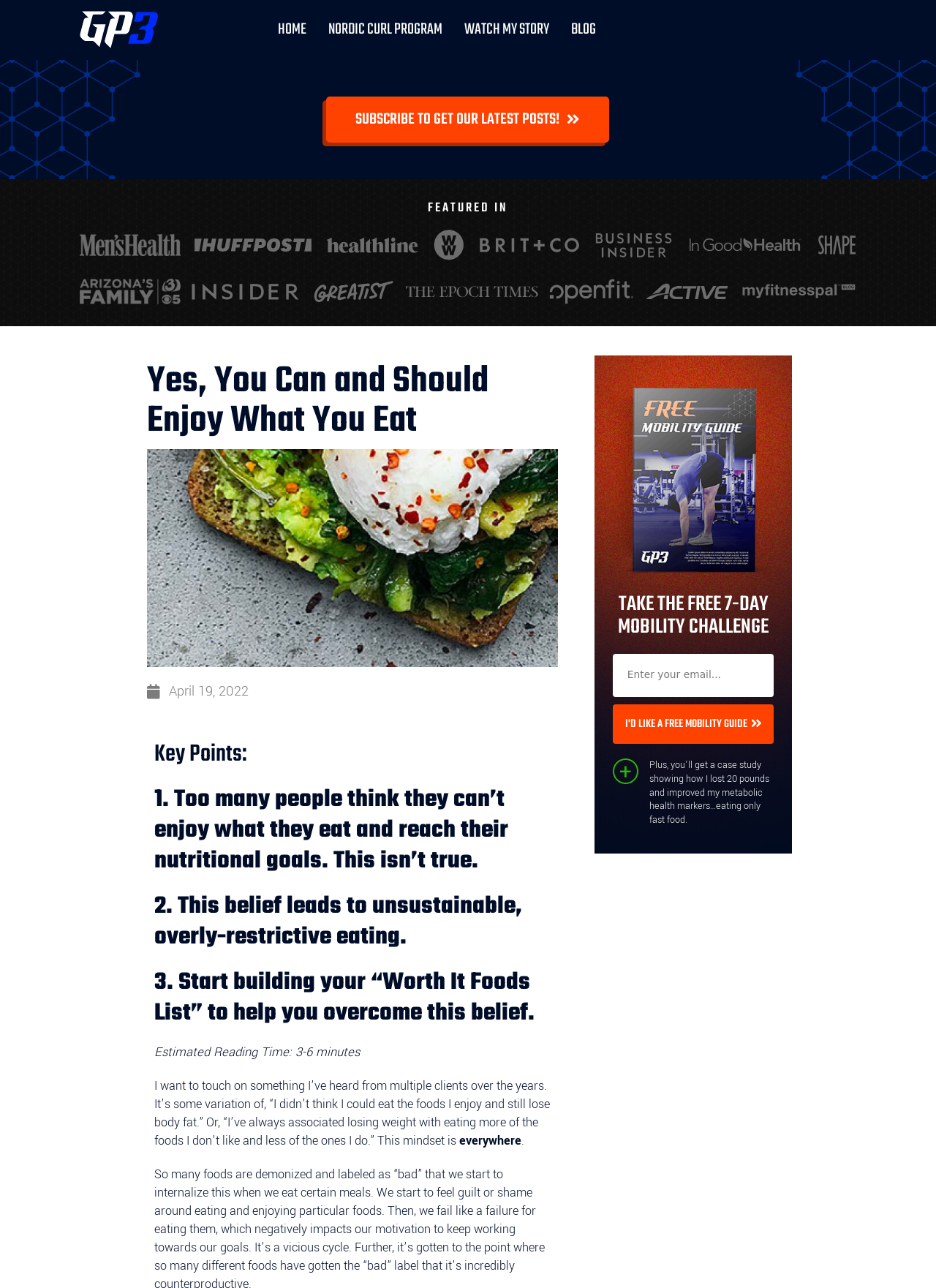Using the description: "Home", identify the bounding box of the corresponding UI element in the screenshot.

[0.285, 0.015, 0.339, 0.032]